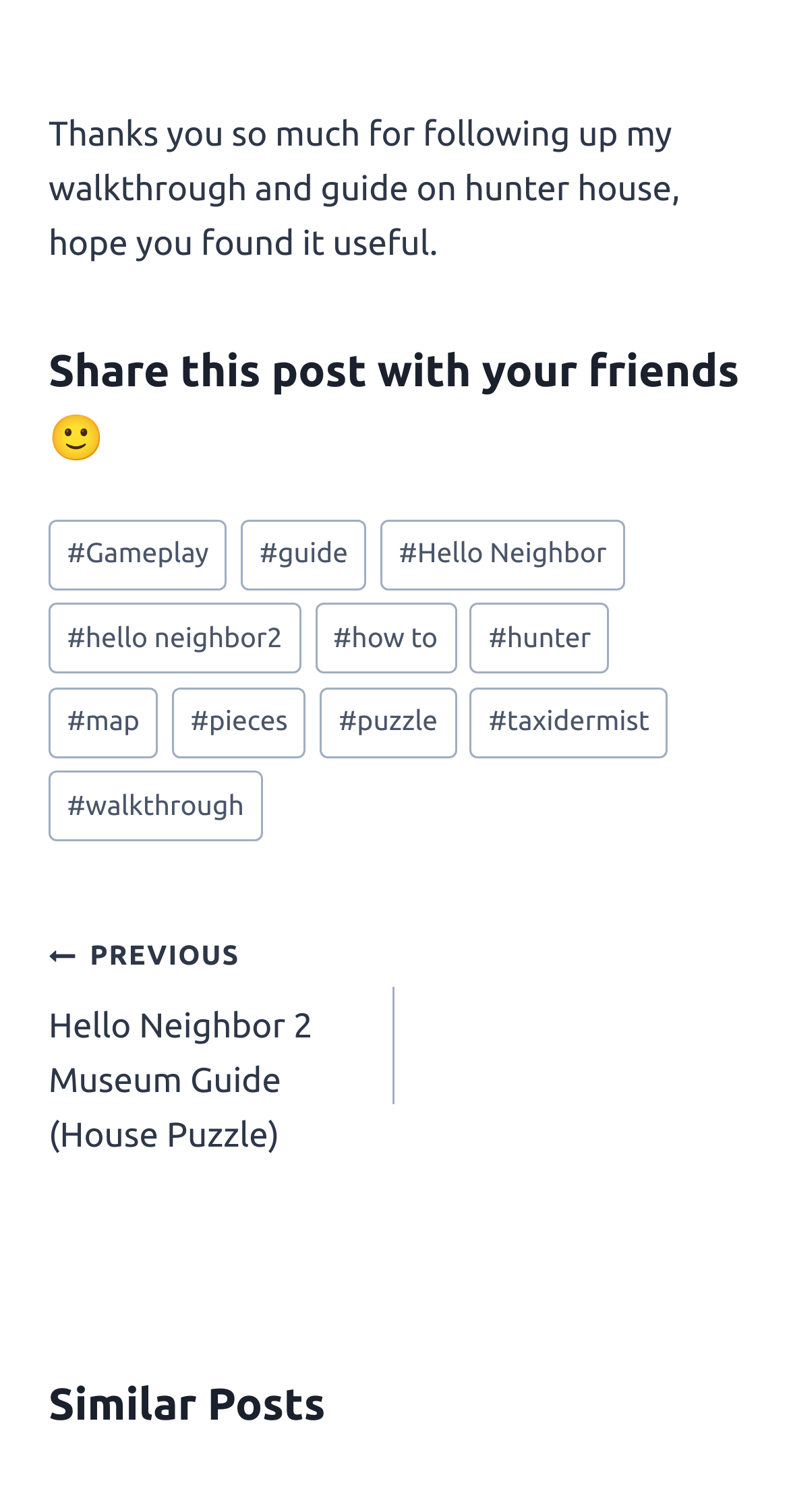Respond with a single word or phrase for the following question: 
What is the purpose of the post?

Guide on Hunter House